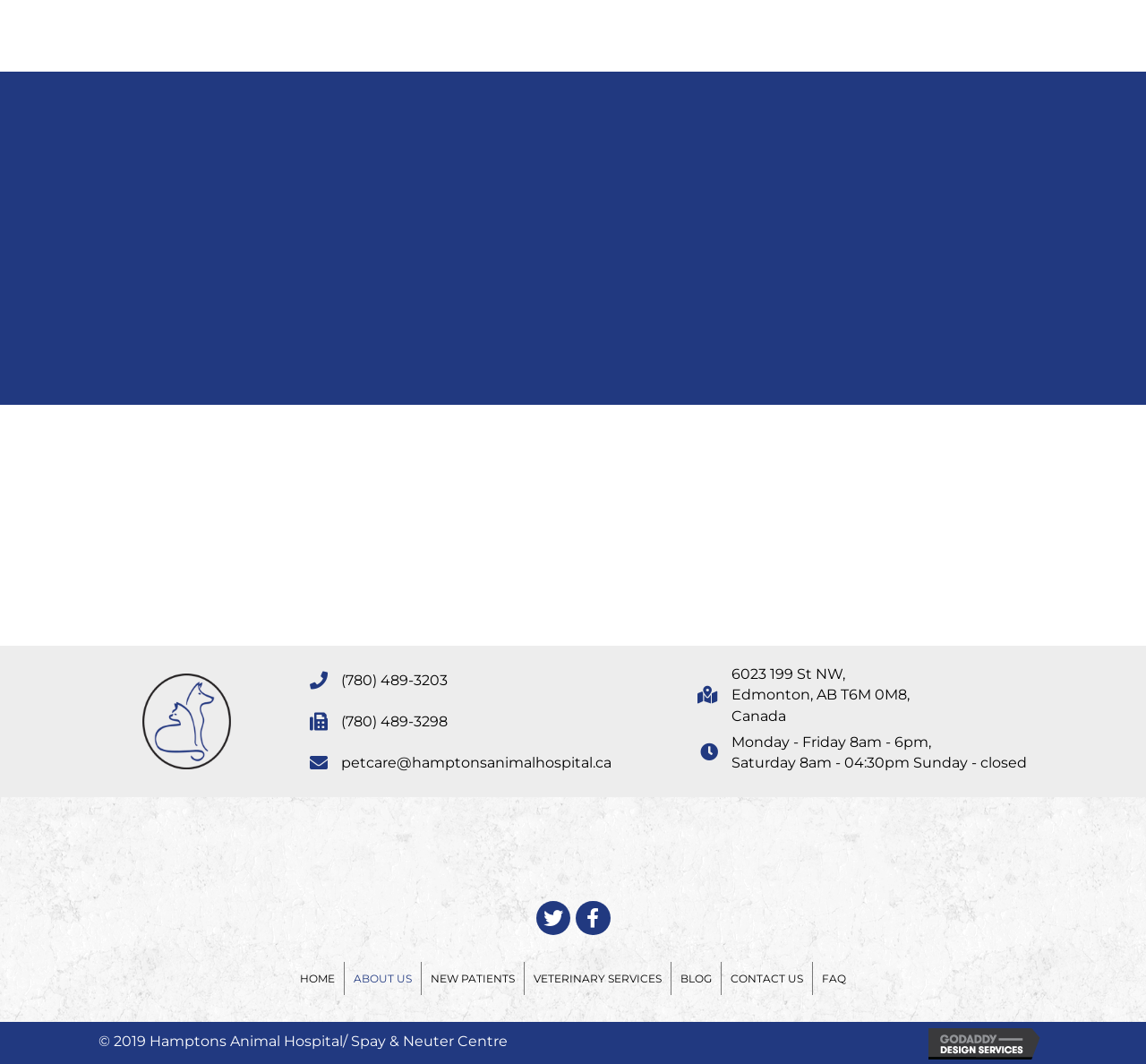Please identify the bounding box coordinates of the clickable region that I should interact with to perform the following instruction: "Call the phone number (780) 489-3203". The coordinates should be expressed as four float numbers between 0 and 1, i.e., [left, top, right, bottom].

[0.298, 0.631, 0.391, 0.647]